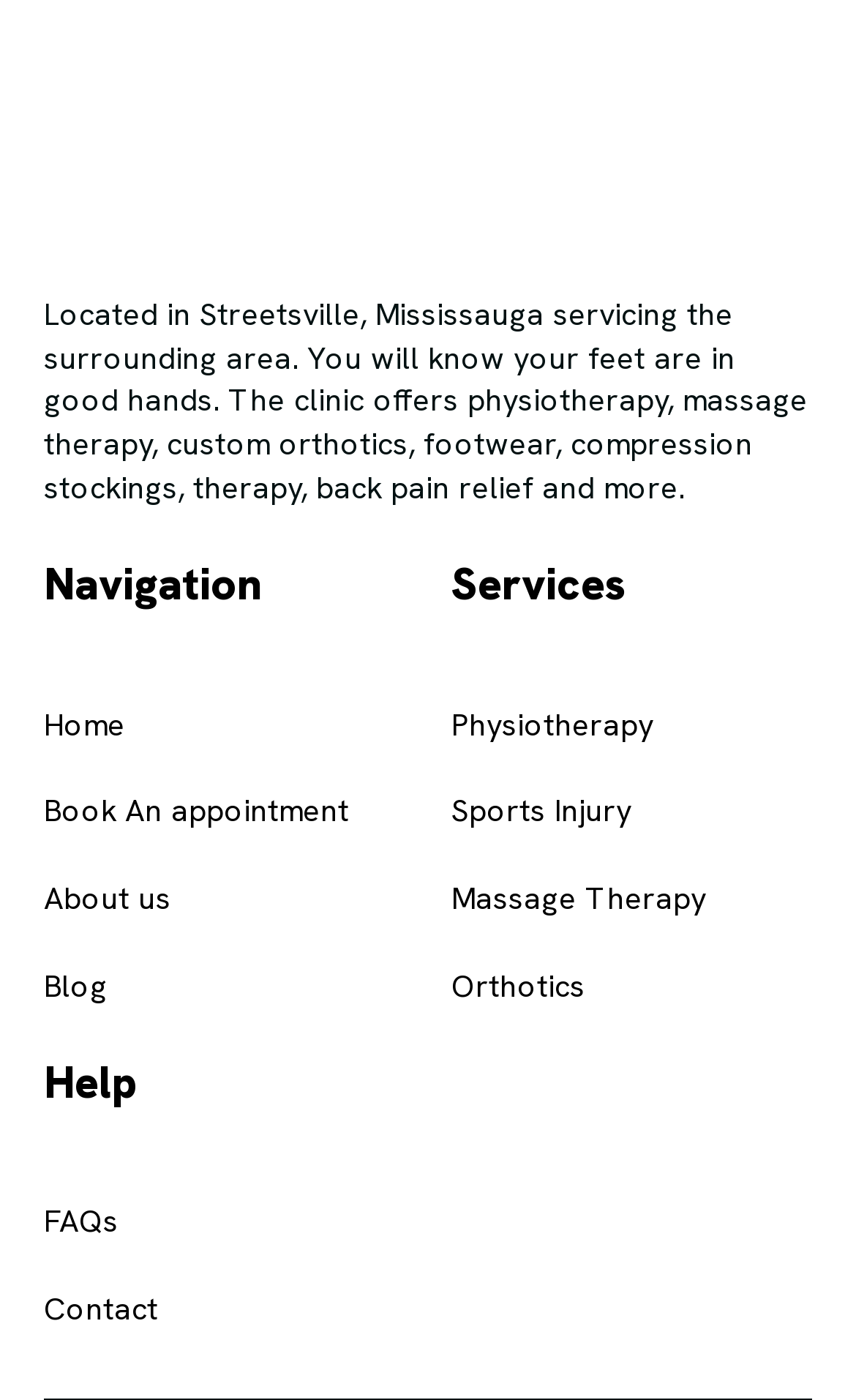Please provide the bounding box coordinates for the UI element as described: "About us". The coordinates must be four floats between 0 and 1, represented as [left, top, right, bottom].

[0.051, 0.627, 0.2, 0.658]